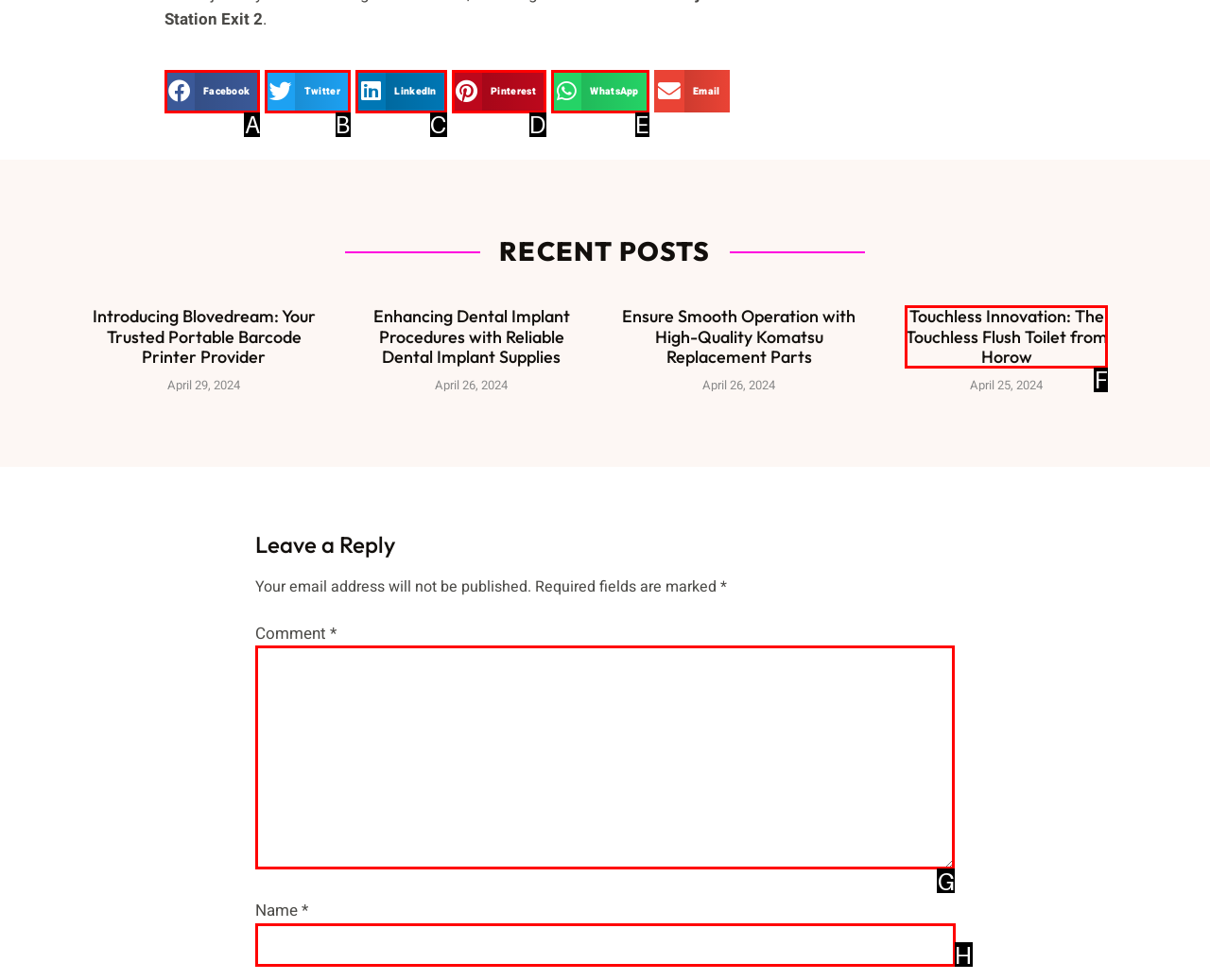Determine the HTML element to be clicked to complete the task: Leave a comment. Answer by giving the letter of the selected option.

G